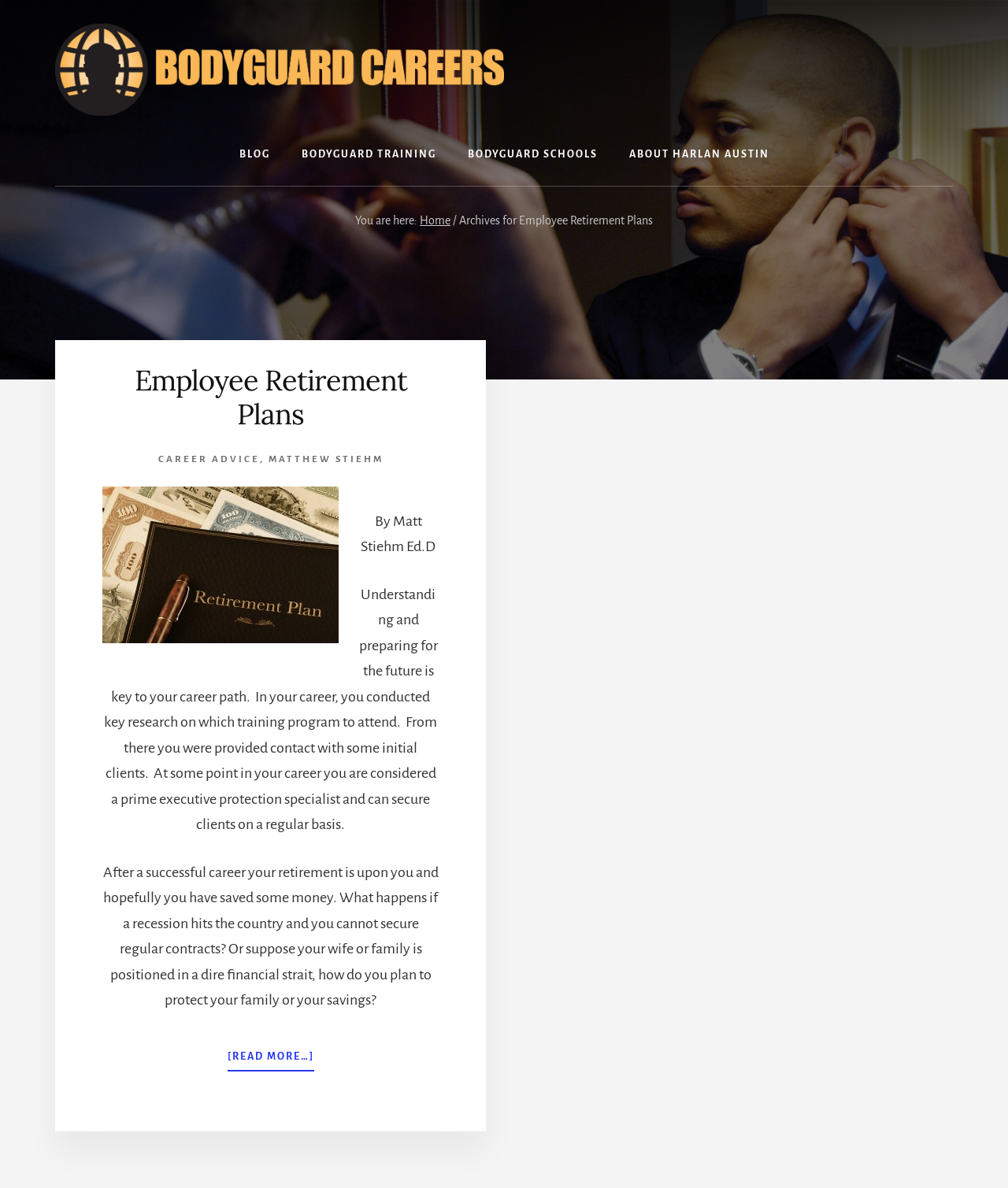Please identify the bounding box coordinates of the clickable element to fulfill the following instruction: "Contact Dr Braces". The coordinates should be four float numbers between 0 and 1, i.e., [left, top, right, bottom].

None